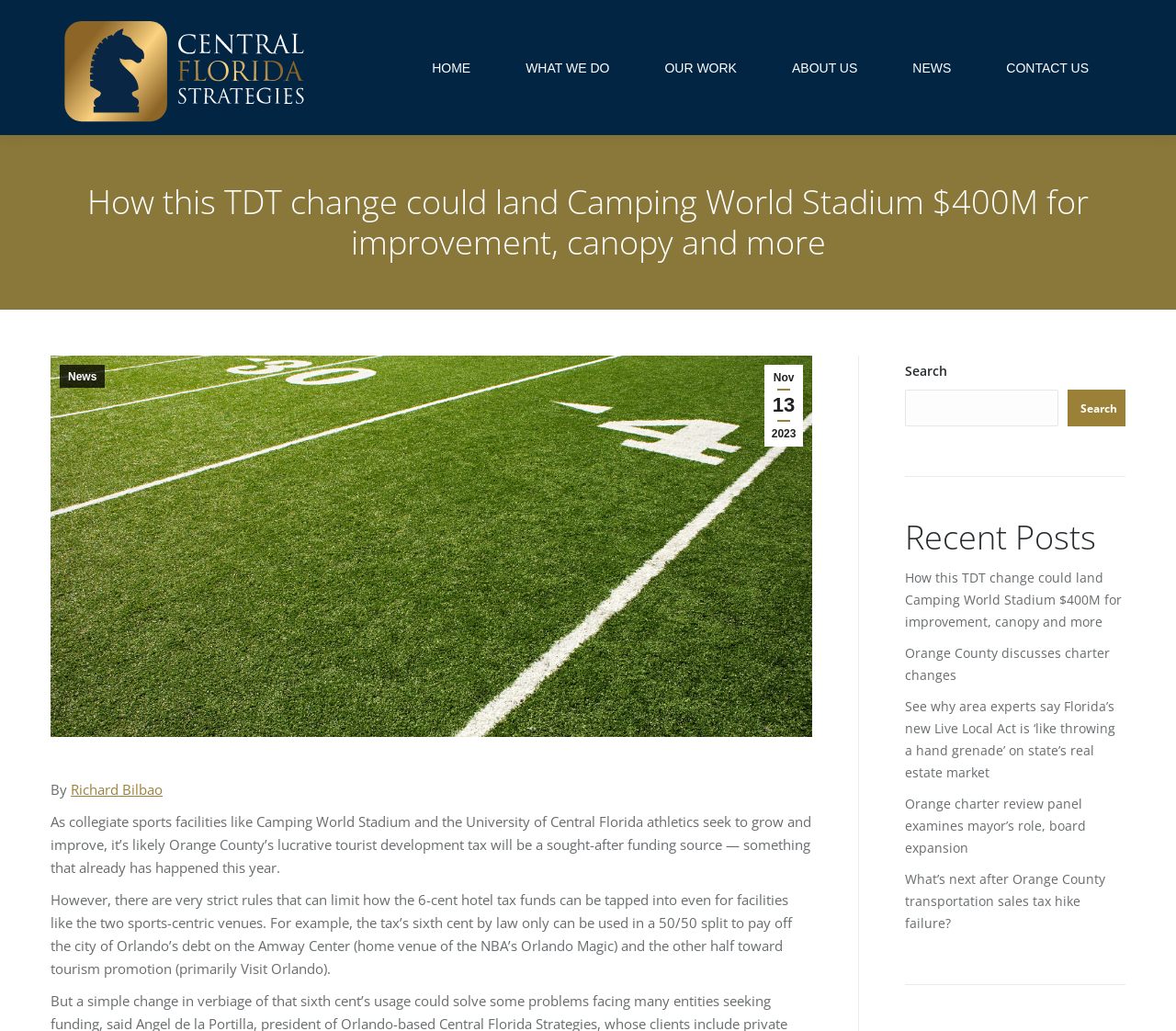Using the given element description, provide the bounding box coordinates (top-left x, top-left y, bottom-right x, bottom-right y) for the corresponding UI element in the screenshot: News

[0.051, 0.354, 0.089, 0.376]